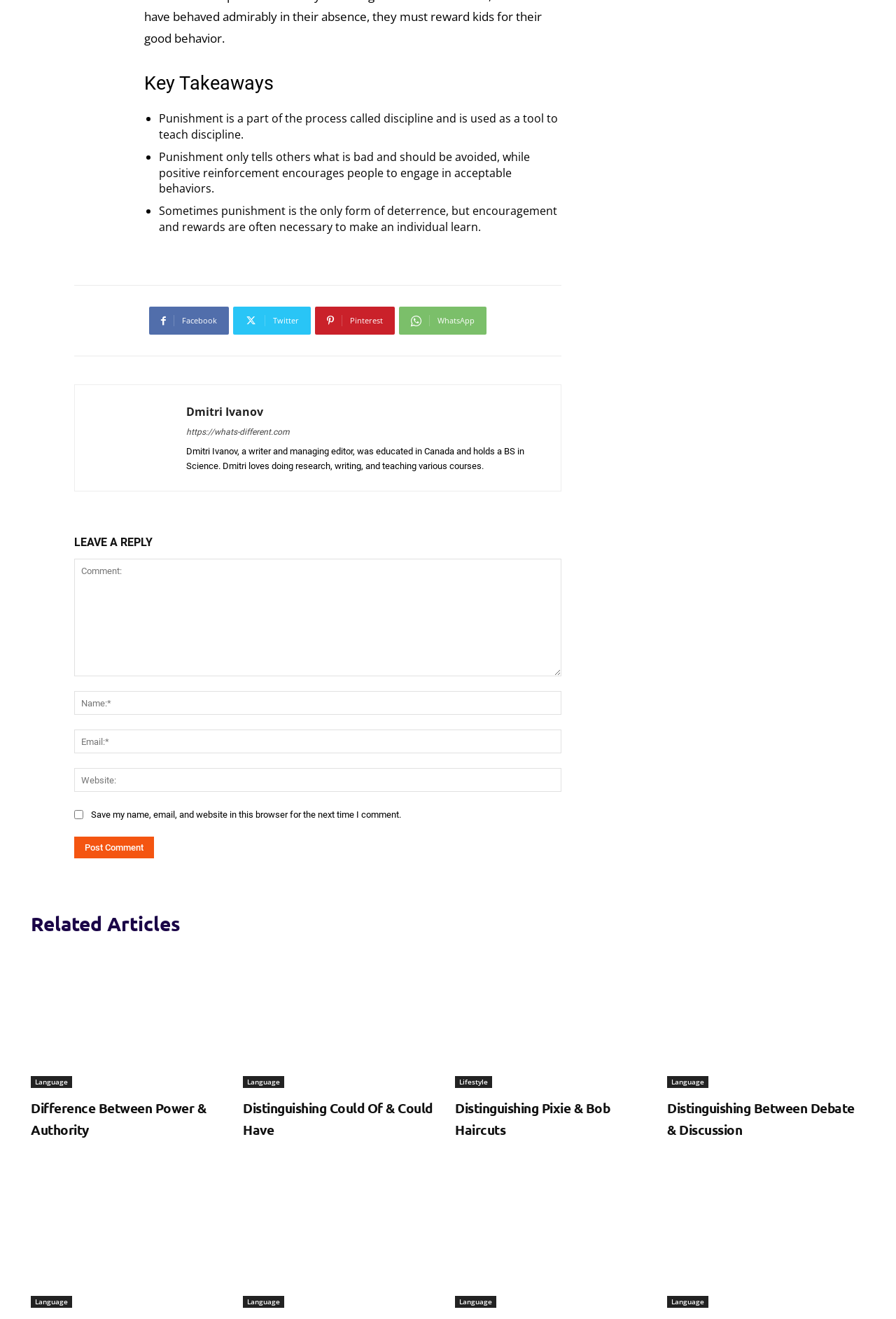Specify the bounding box coordinates of the element's region that should be clicked to achieve the following instruction: "Click the Facebook link". The bounding box coordinates consist of four float numbers between 0 and 1, in the format [left, top, right, bottom].

[0.166, 0.233, 0.255, 0.254]